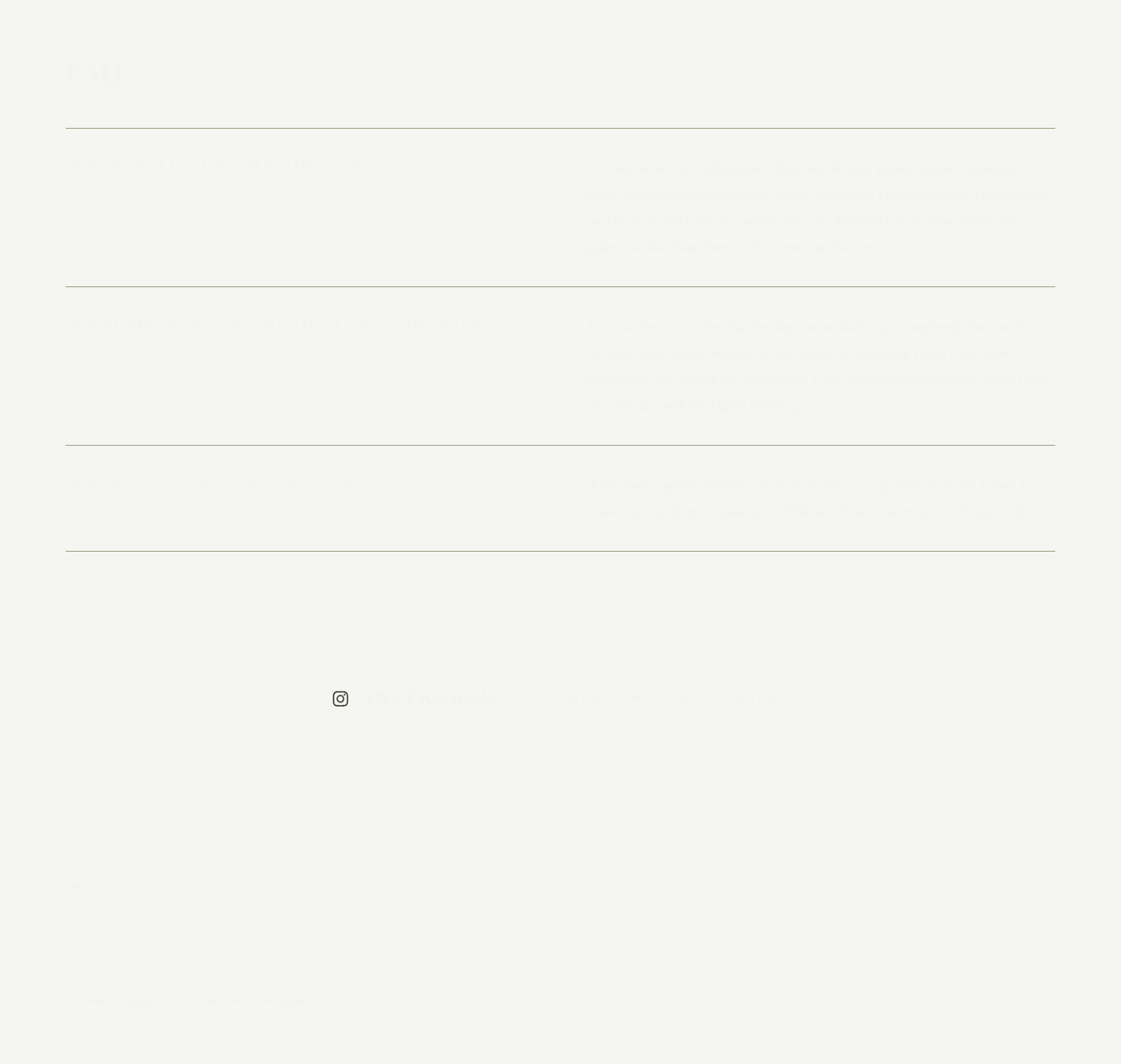Specify the bounding box coordinates of the element's area that should be clicked to execute the given instruction: "Toggle search". The coordinates should be four float numbers between 0 and 1, i.e., [left, top, right, bottom].

None